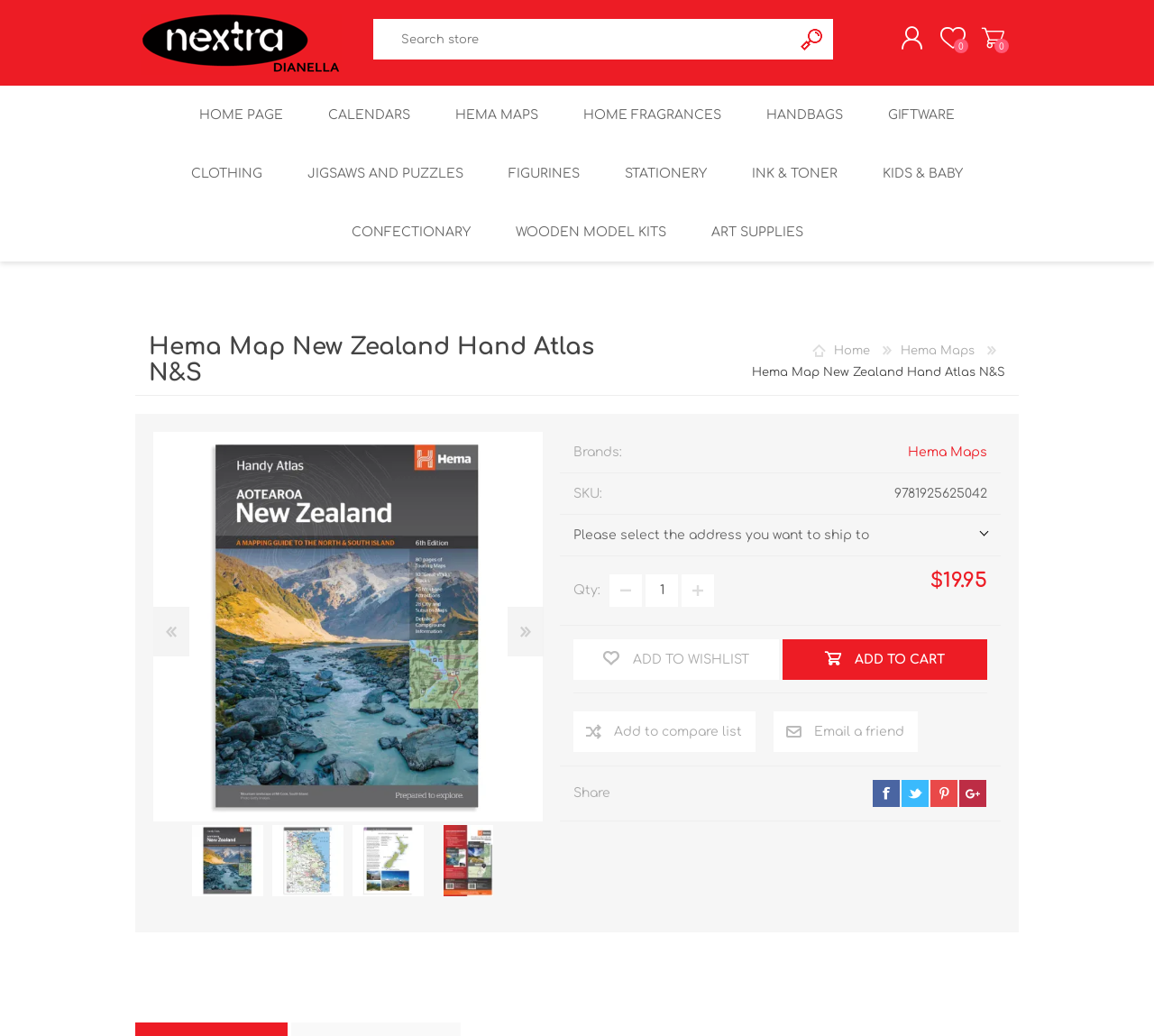Can you identify the bounding box coordinates of the clickable region needed to carry out this instruction: 'Register an account'? The coordinates should be four float numbers within the range of 0 to 1, stated as [left, top, right, bottom].

[0.625, 0.102, 0.72, 0.126]